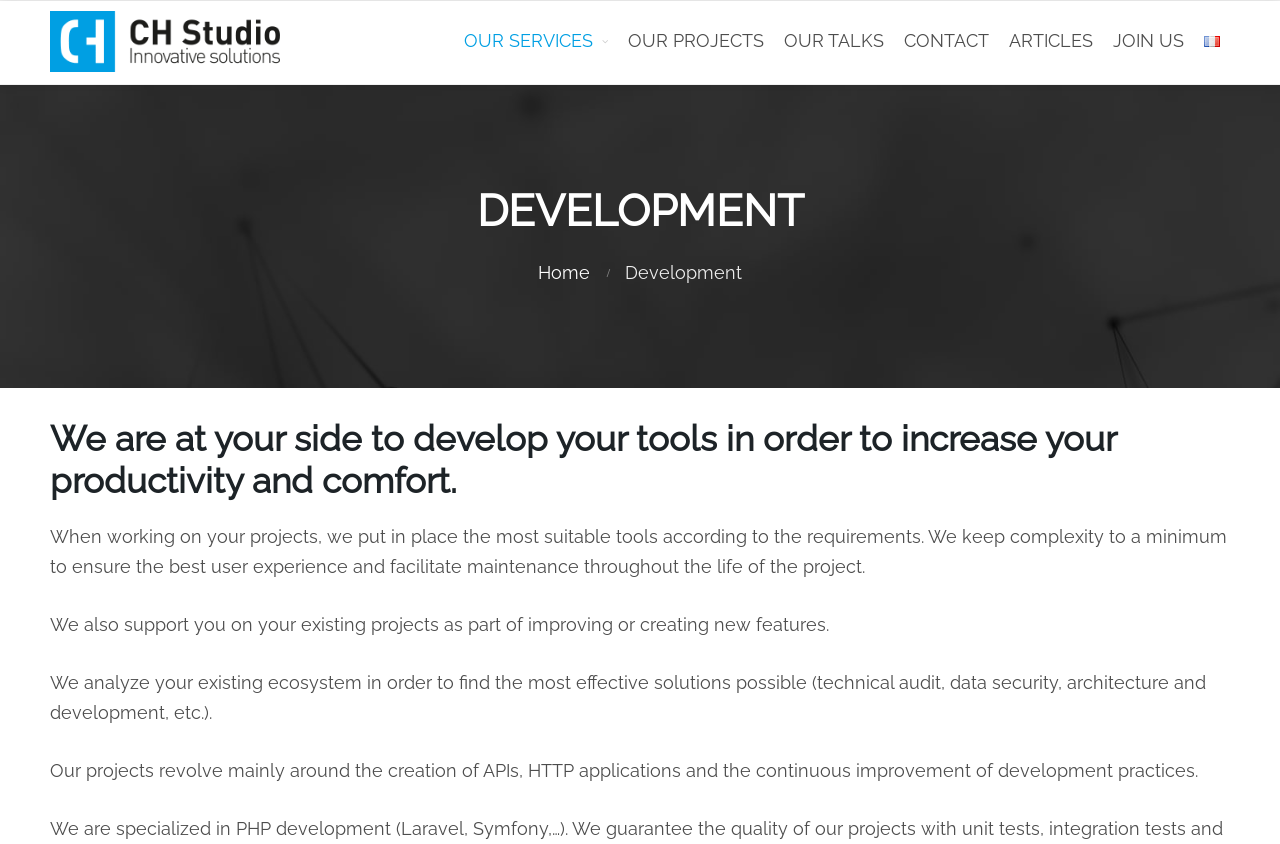Please determine the bounding box coordinates of the element's region to click in order to carry out the following instruction: "learn about our projects". The coordinates should be four float numbers between 0 and 1, i.e., [left, top, right, bottom].

[0.483, 0.019, 0.605, 0.078]